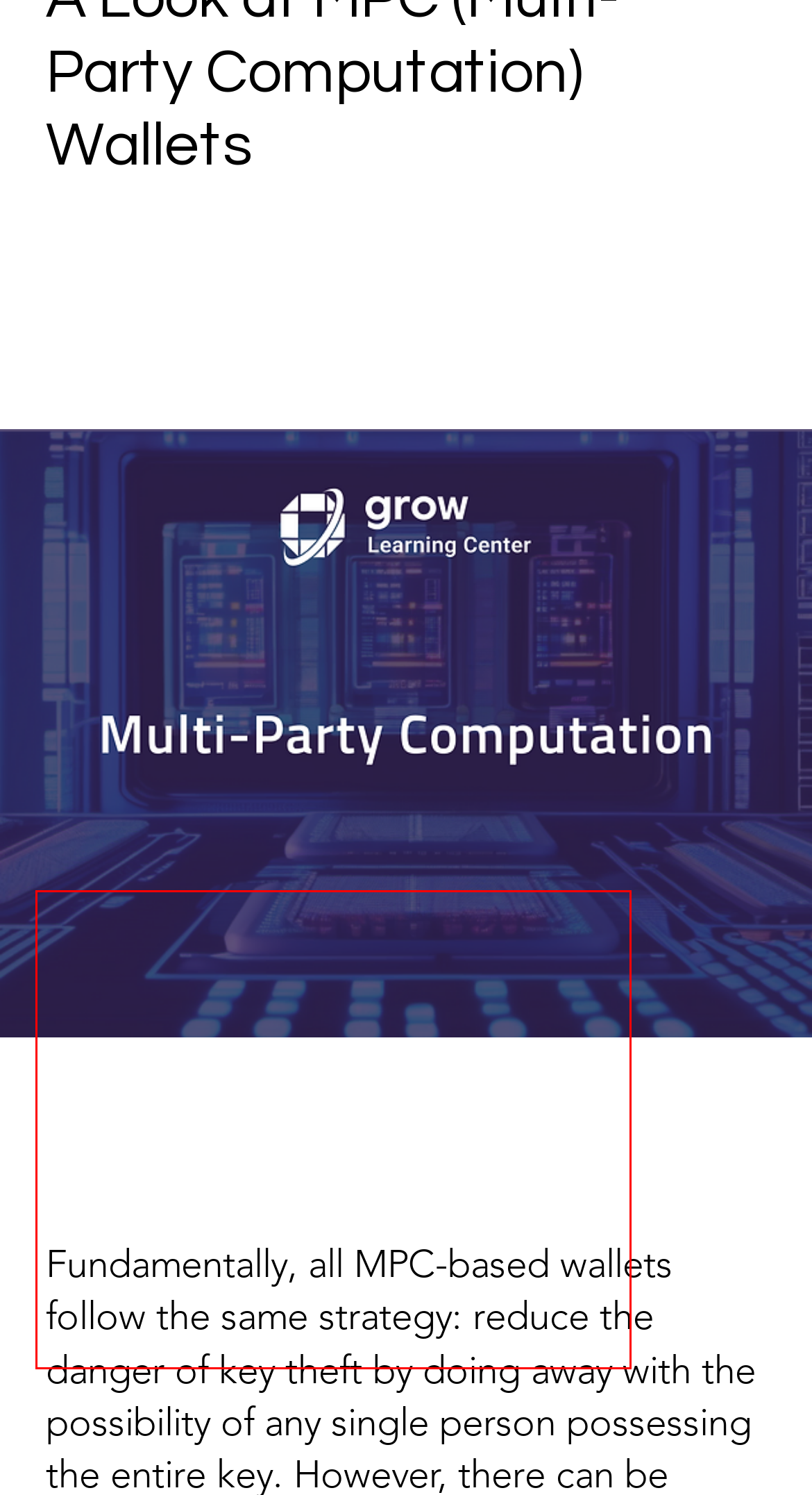Review the webpage screenshot provided, and perform OCR to extract the text from the red bounding box.

Fundamentally, all MPC-based wallets follow the same strategy: reduce the danger of key theft by doing away with the possibility of any single person possessing the entire key. However, there can be notable differences in the MPC protocols and implementation strategies employed by various MPC technology and wallet solution vendors. We can break it down into 3 major categories: Open-Source, Standard, and Advanced